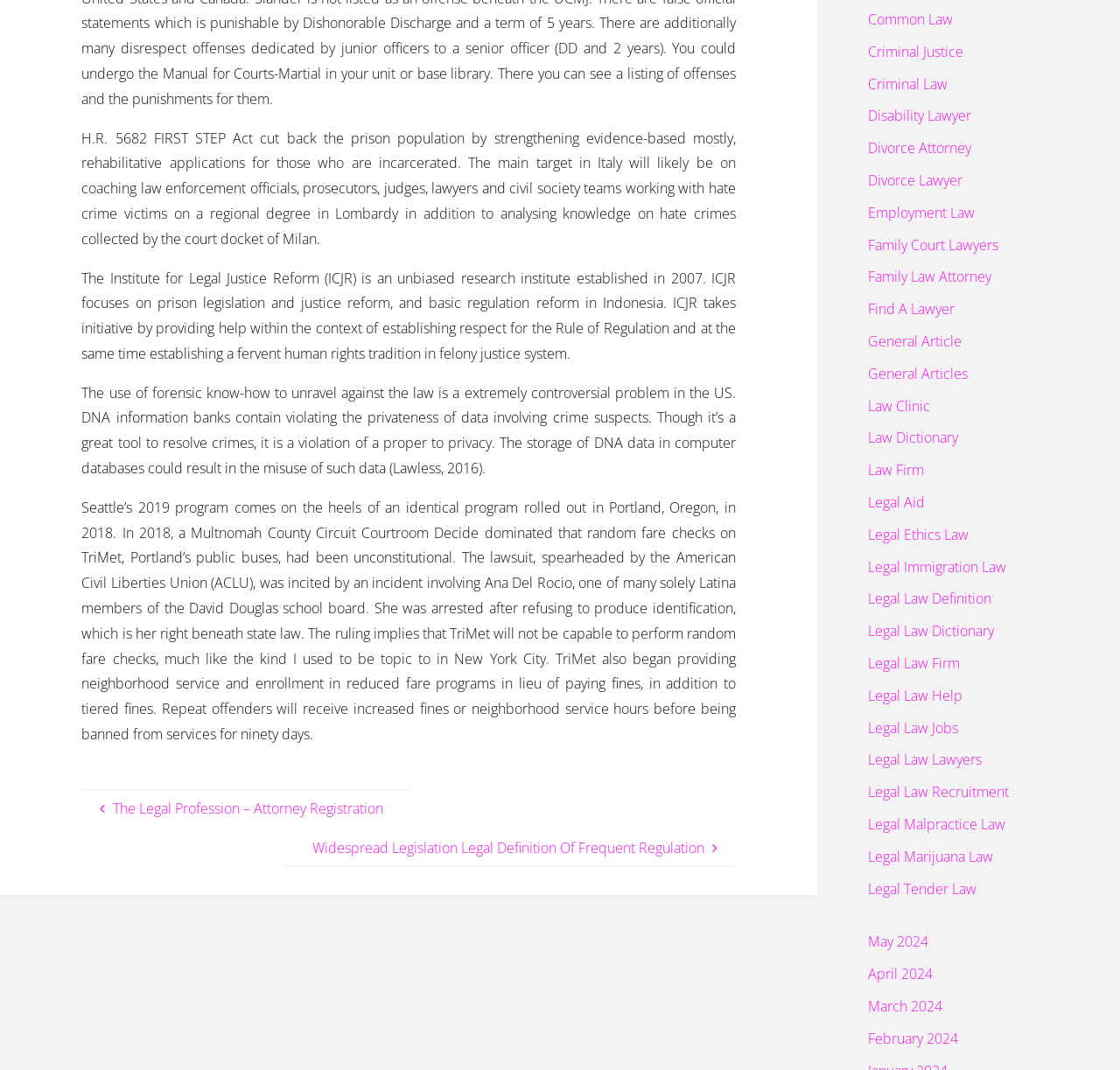Find the bounding box of the UI element described as: "Legal Law Definition". The bounding box coordinates should be given as four float values between 0 and 1, i.e., [left, top, right, bottom].

[0.775, 0.551, 0.885, 0.569]